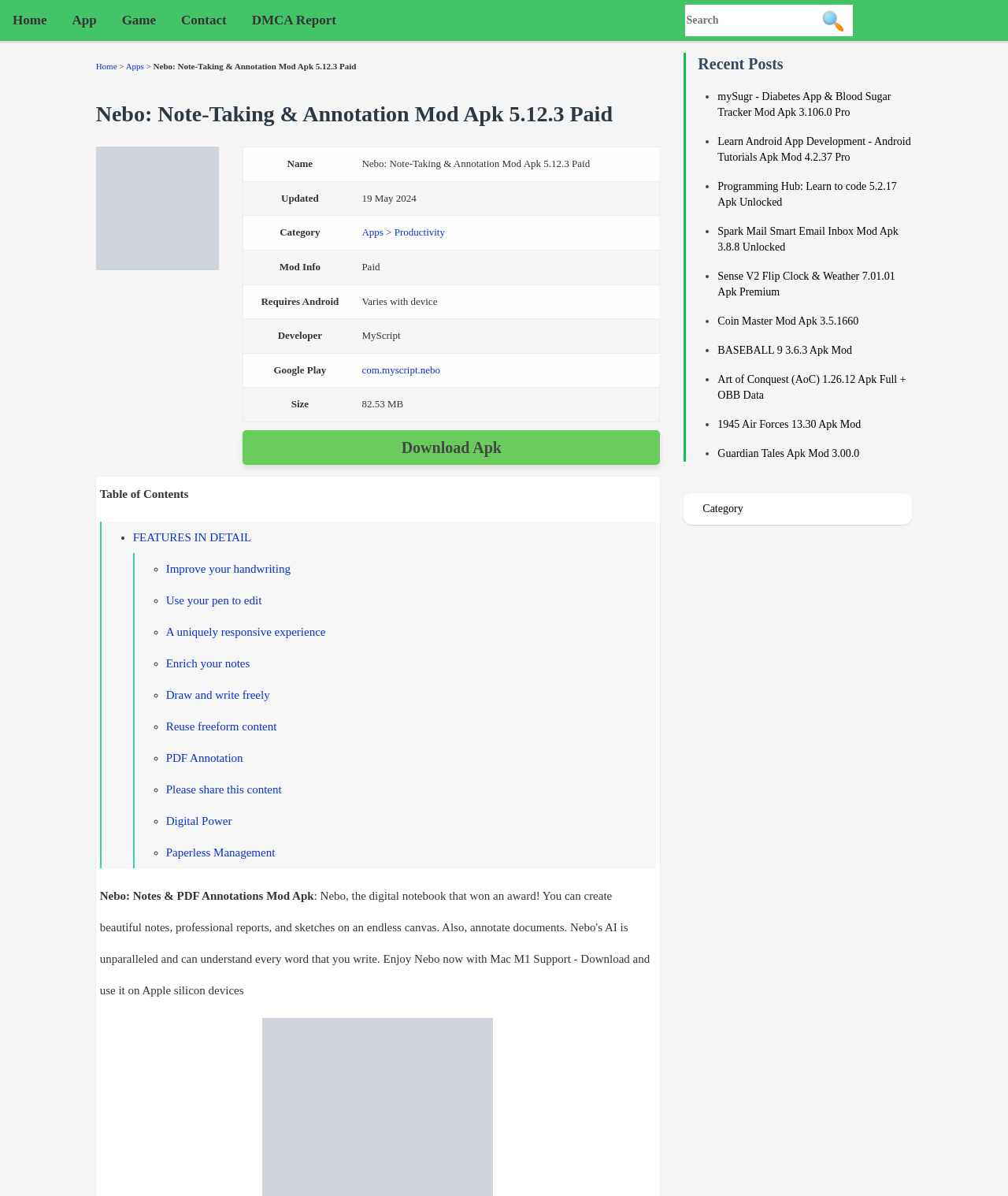Please find and give the text of the main heading on the webpage.

Nebo: Note-Taking & Annotation Mod Apk 5.12.3 Paid